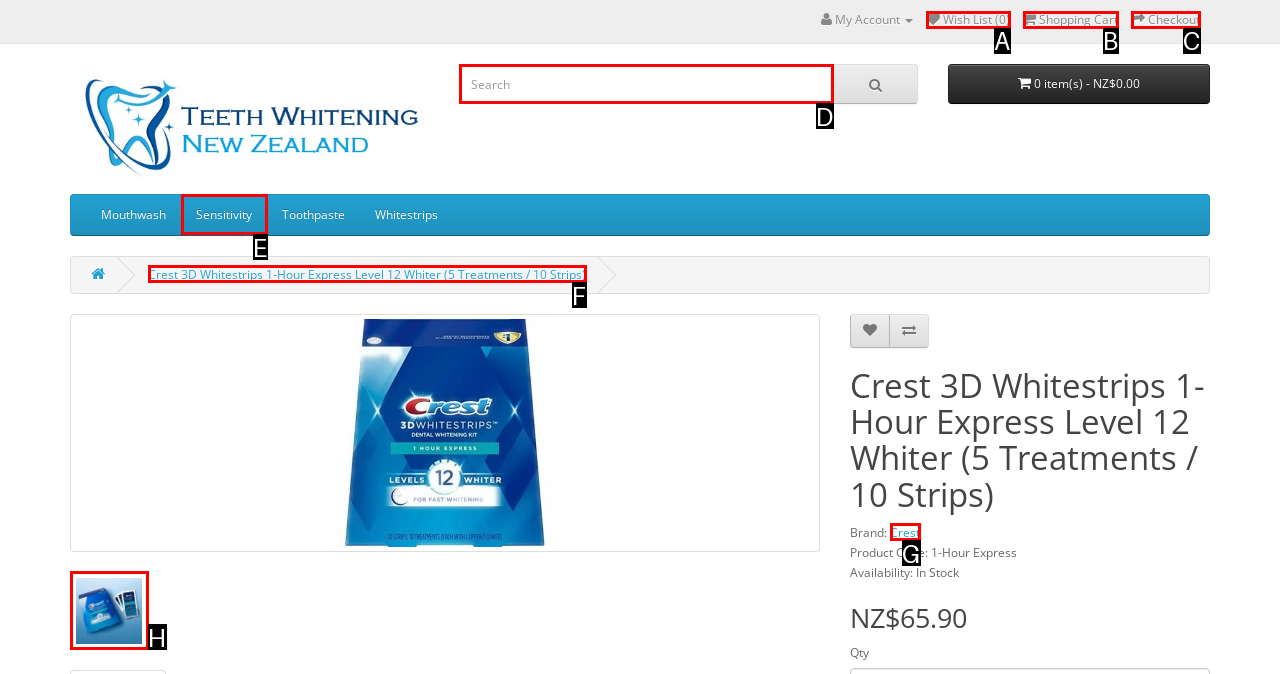Select the HTML element that needs to be clicked to carry out the task: Search for products
Provide the letter of the correct option.

D